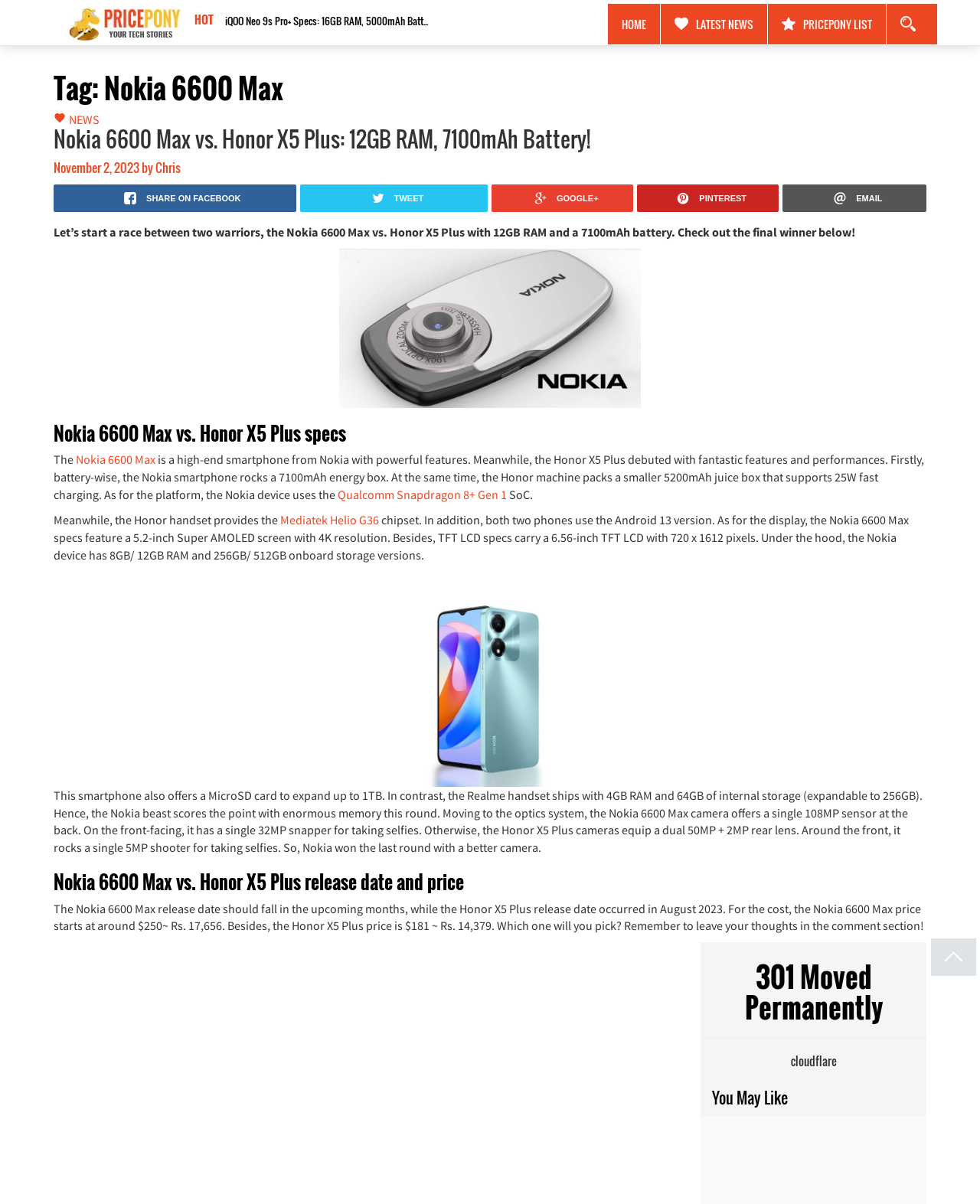Could you locate the bounding box coordinates for the section that should be clicked to accomplish this task: "Share on Facebook".

[0.055, 0.153, 0.302, 0.176]